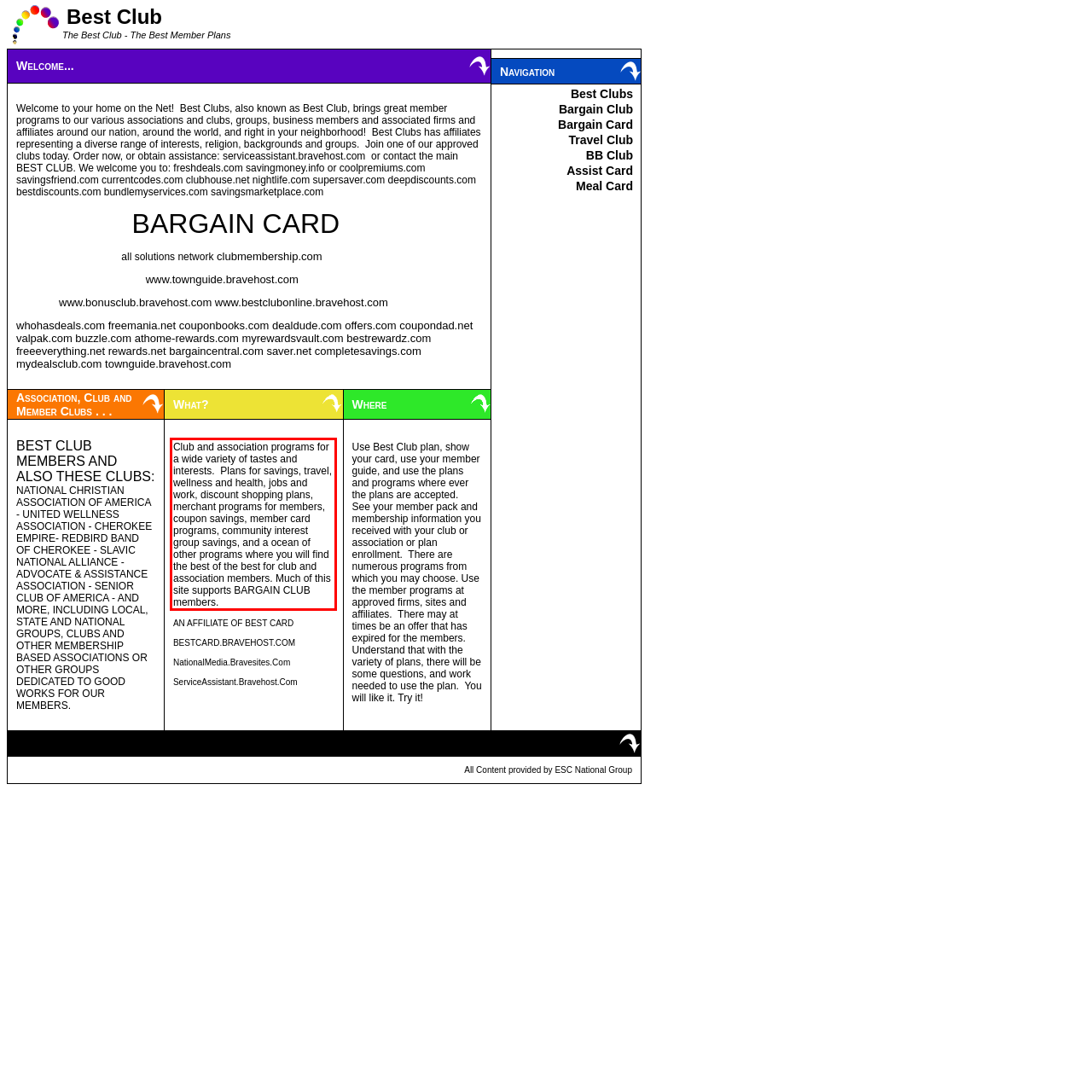Identify the text inside the red bounding box in the provided webpage screenshot and transcribe it.

Club and association programs for a wide variety of tastes and interests. Plans for savings, travel, wellness and health, jobs and work, discount shopping plans, merchant programs for members, coupon savings, member card programs, community interest group savings, and a ocean of other programs where you will find the best of the best for club and association members. Much of this site supports BARGAIN CLUB members.